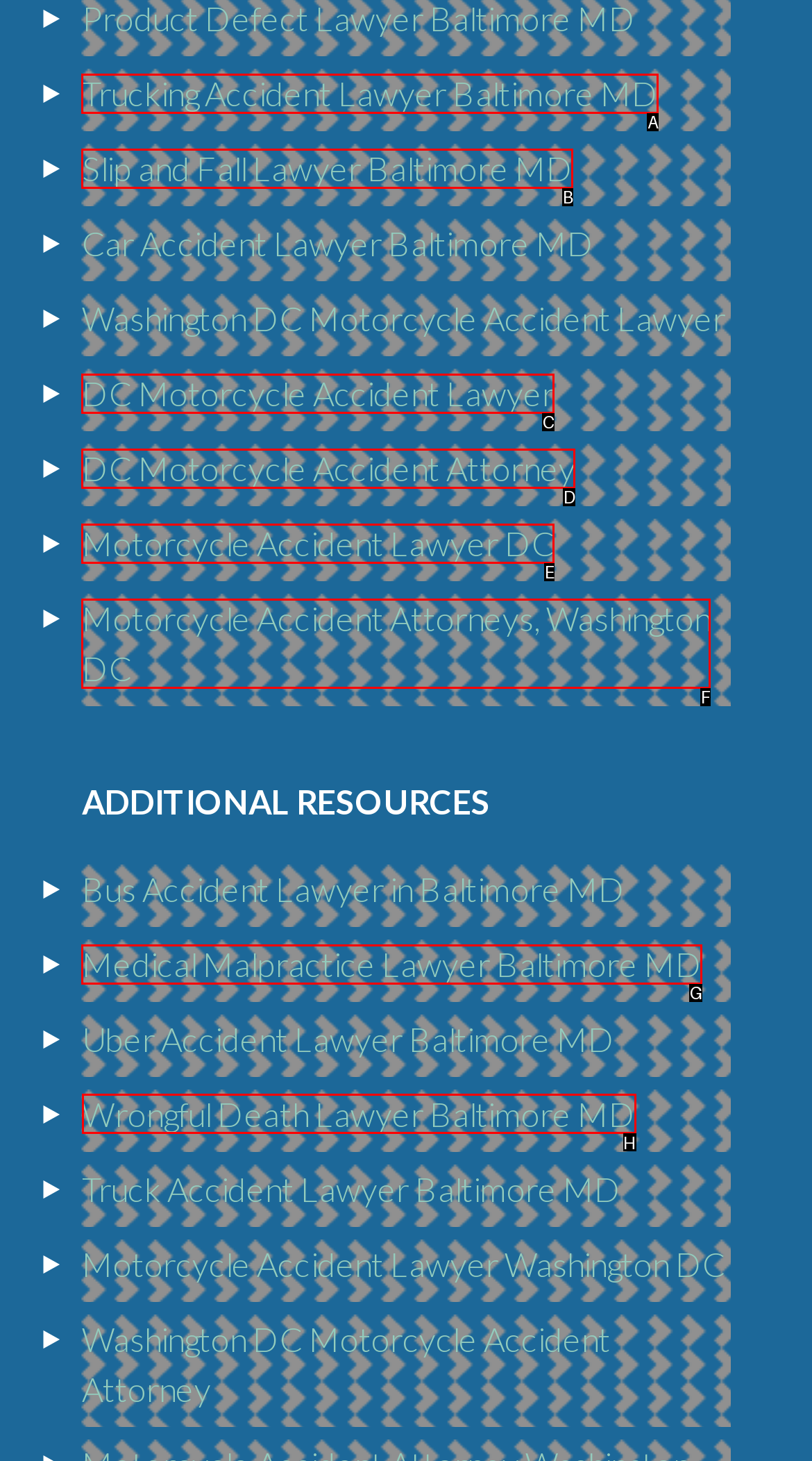Tell me which UI element to click to fulfill the given task: Read about Wrongful Death Lawyer Baltimore MD. Respond with the letter of the correct option directly.

H